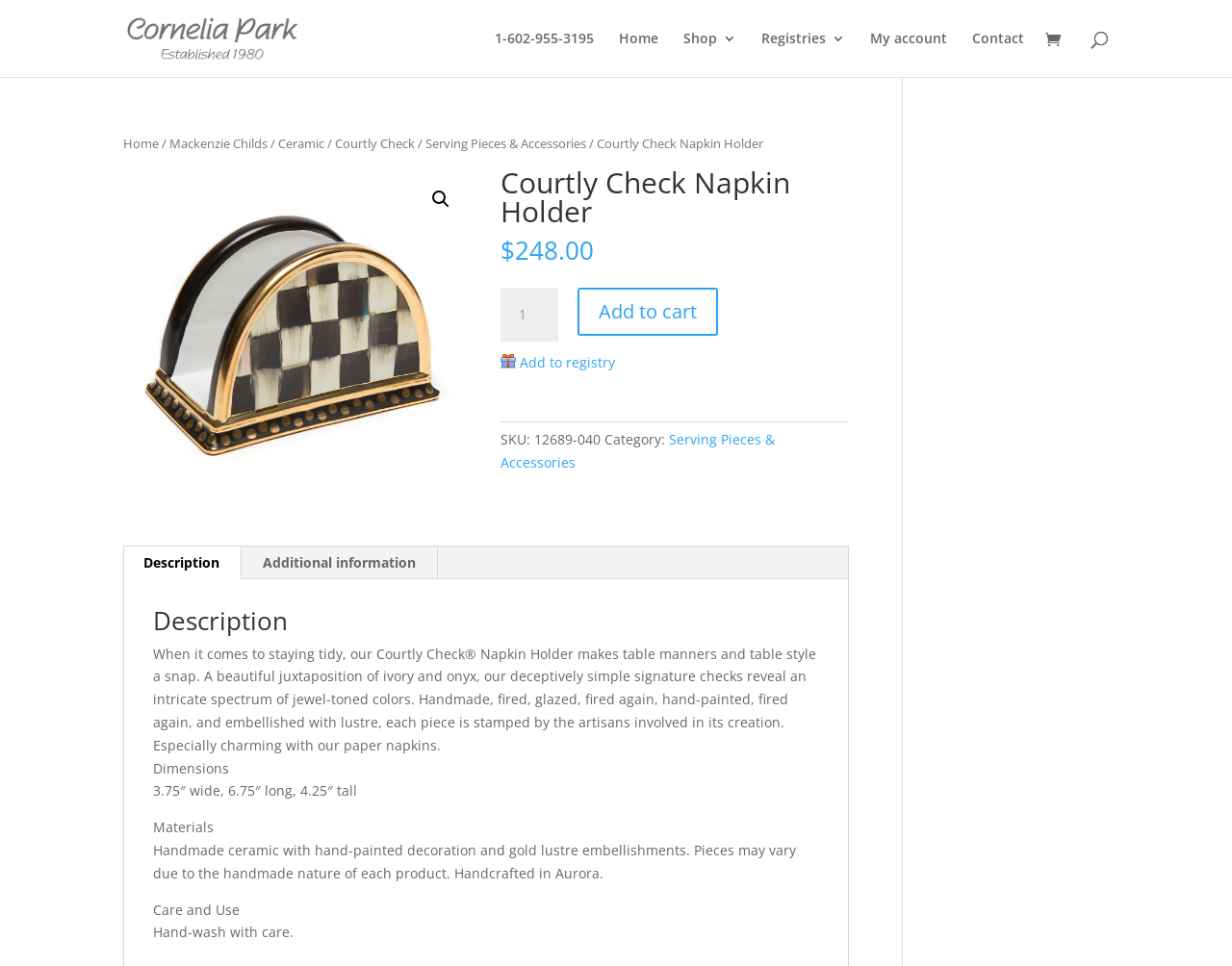Locate the bounding box coordinates of the area that needs to be clicked to fulfill the following instruction: "Click the 'Add to cart' button". The coordinates should be in the format of four float numbers between 0 and 1, namely [left, top, right, bottom].

[0.469, 0.298, 0.583, 0.348]